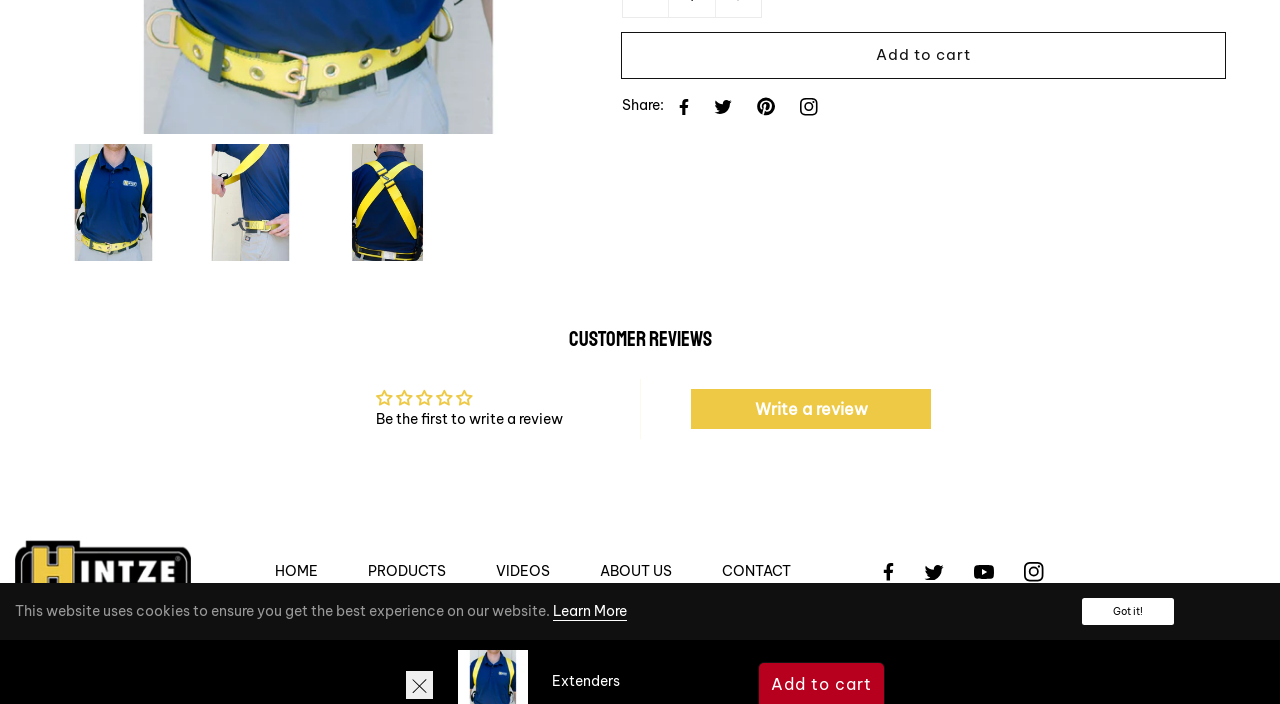Please determine the bounding box coordinates, formatted as (top-left x, top-left y, bottom-right x, bottom-right y), with all values as floating point numbers between 0 and 1. Identify the bounding box of the region described as: EN

None